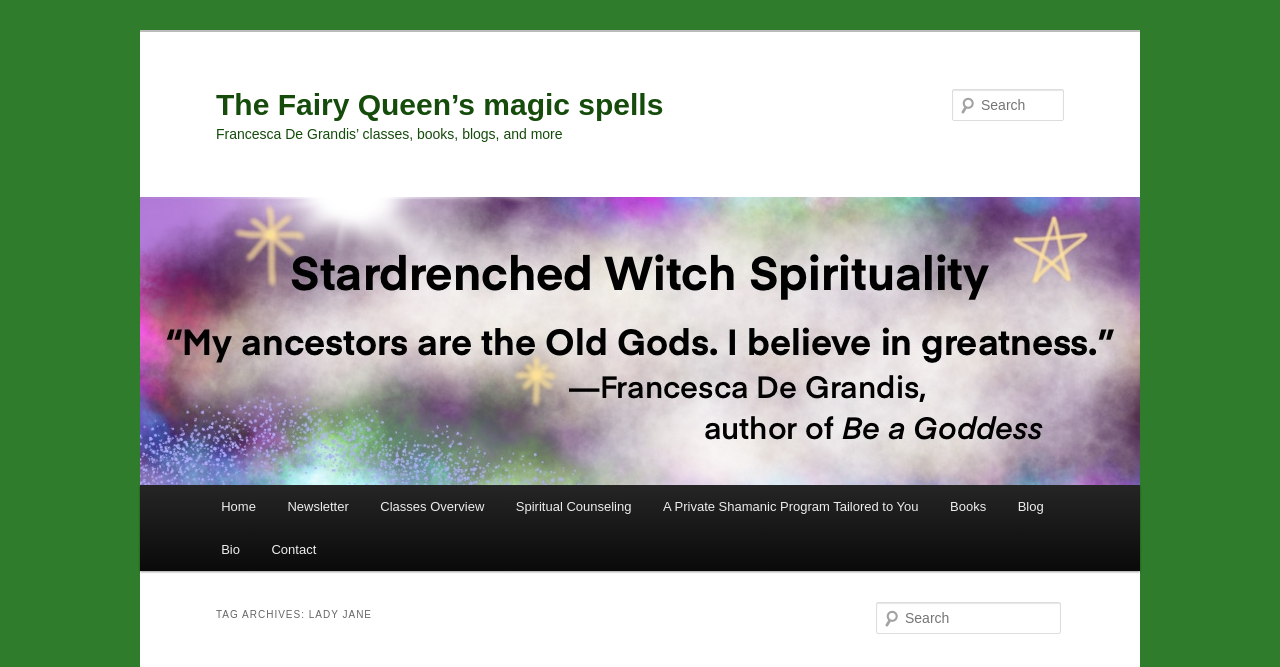Identify the bounding box coordinates of the clickable region necessary to fulfill the following instruction: "Search in the header". The bounding box coordinates should be four float numbers between 0 and 1, i.e., [left, top, right, bottom].

[0.684, 0.902, 0.829, 0.95]